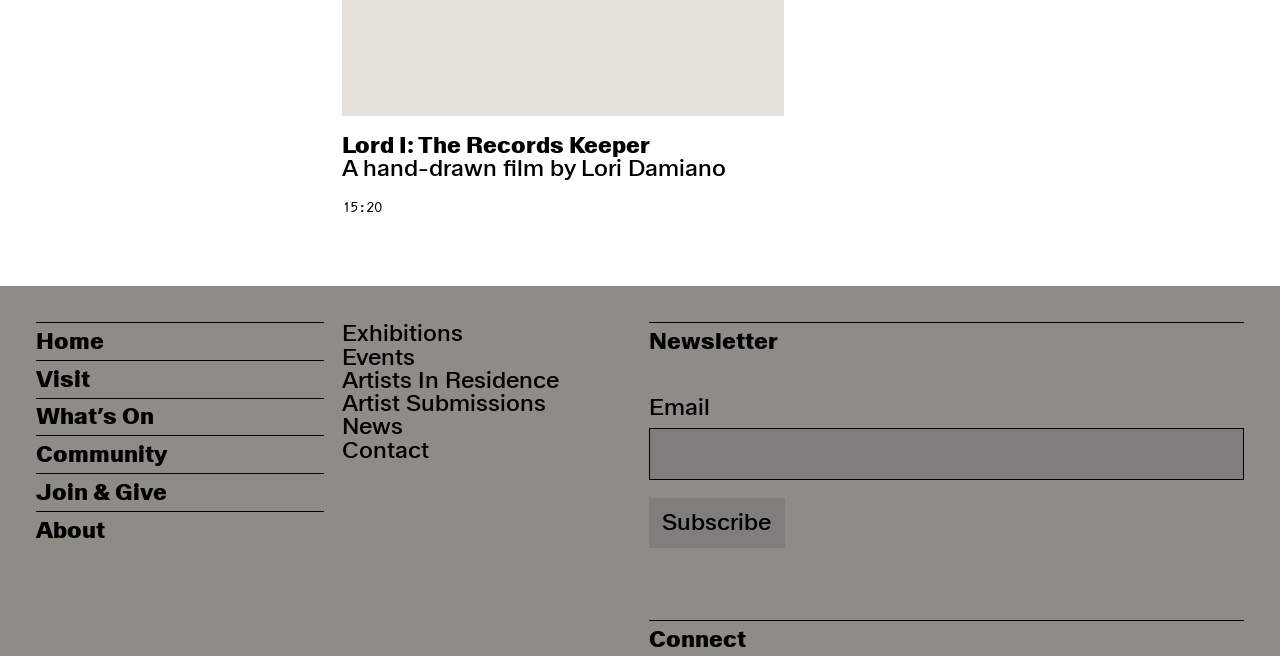How many headings are there on the webpage?
From the image, provide a succinct answer in one word or a short phrase.

2